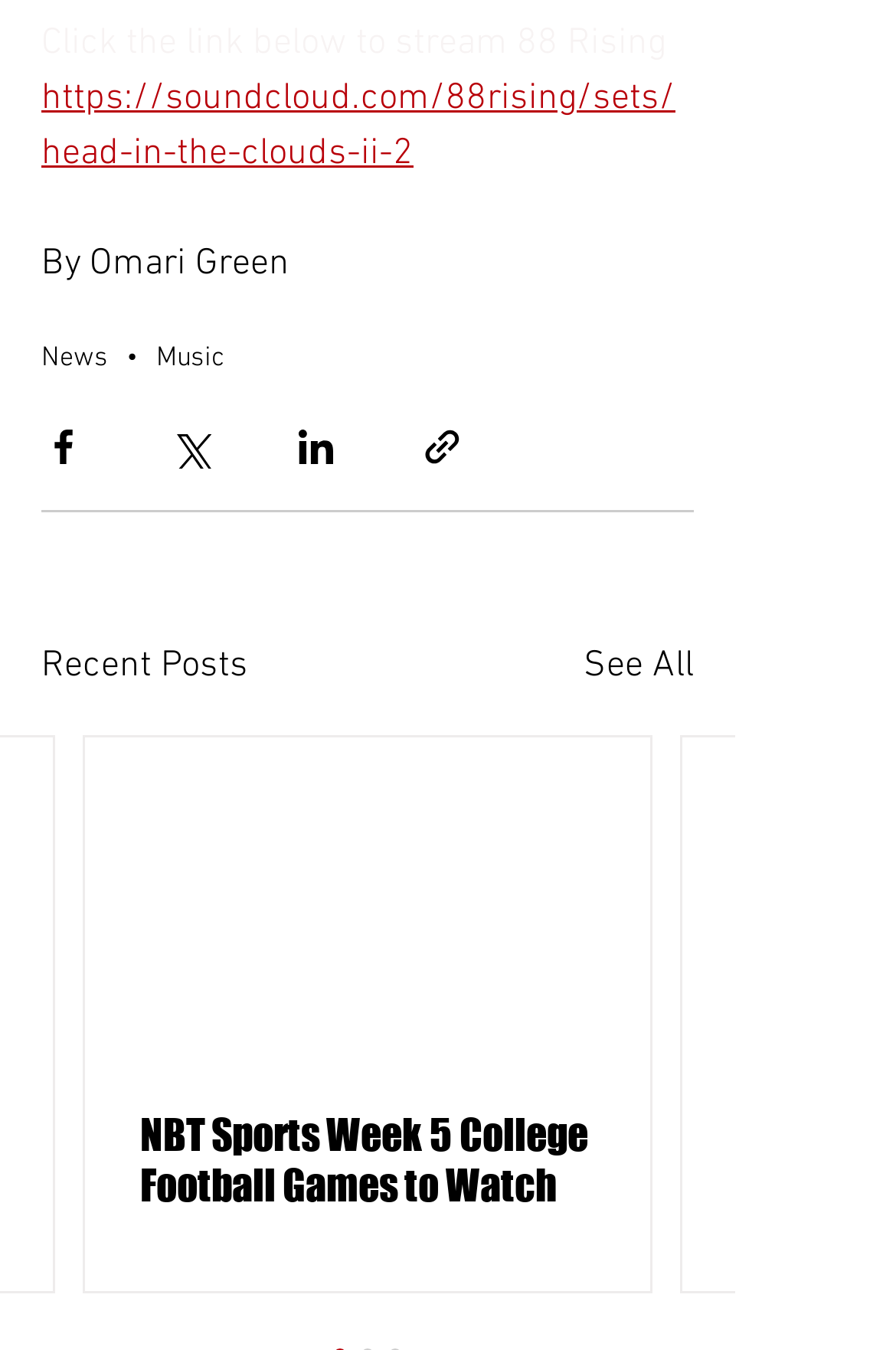Please predict the bounding box coordinates (top-left x, top-left y, bottom-right x, bottom-right y) for the UI element in the screenshot that fits the description: See All

[0.651, 0.472, 0.774, 0.513]